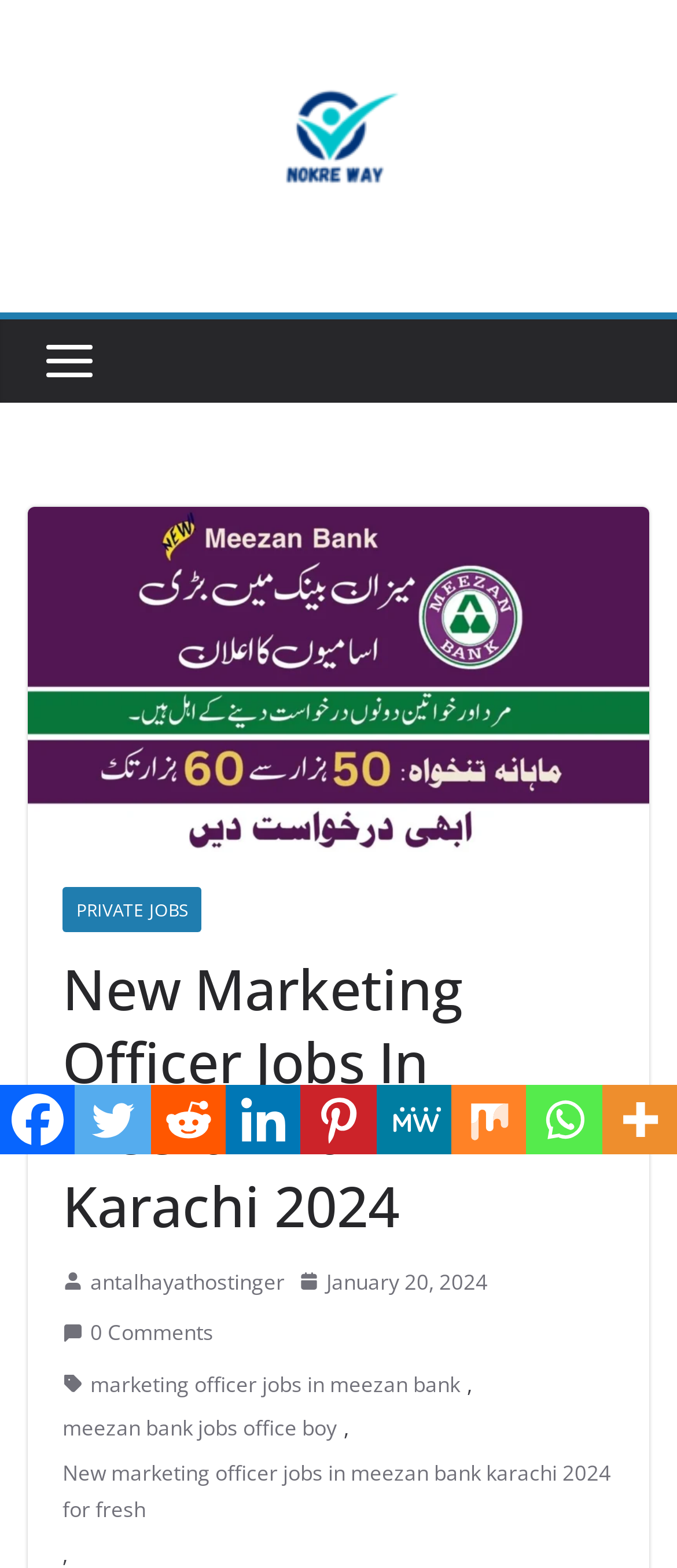Refer to the image and answer the question with as much detail as possible: What is the job title of the latest job posting?

I determined the job title by looking at the heading 'New Marketing Officer Jobs In Meezan Bank Karachi 2024' which is a prominent element on the webpage, indicating that it is the title of the latest job posting.